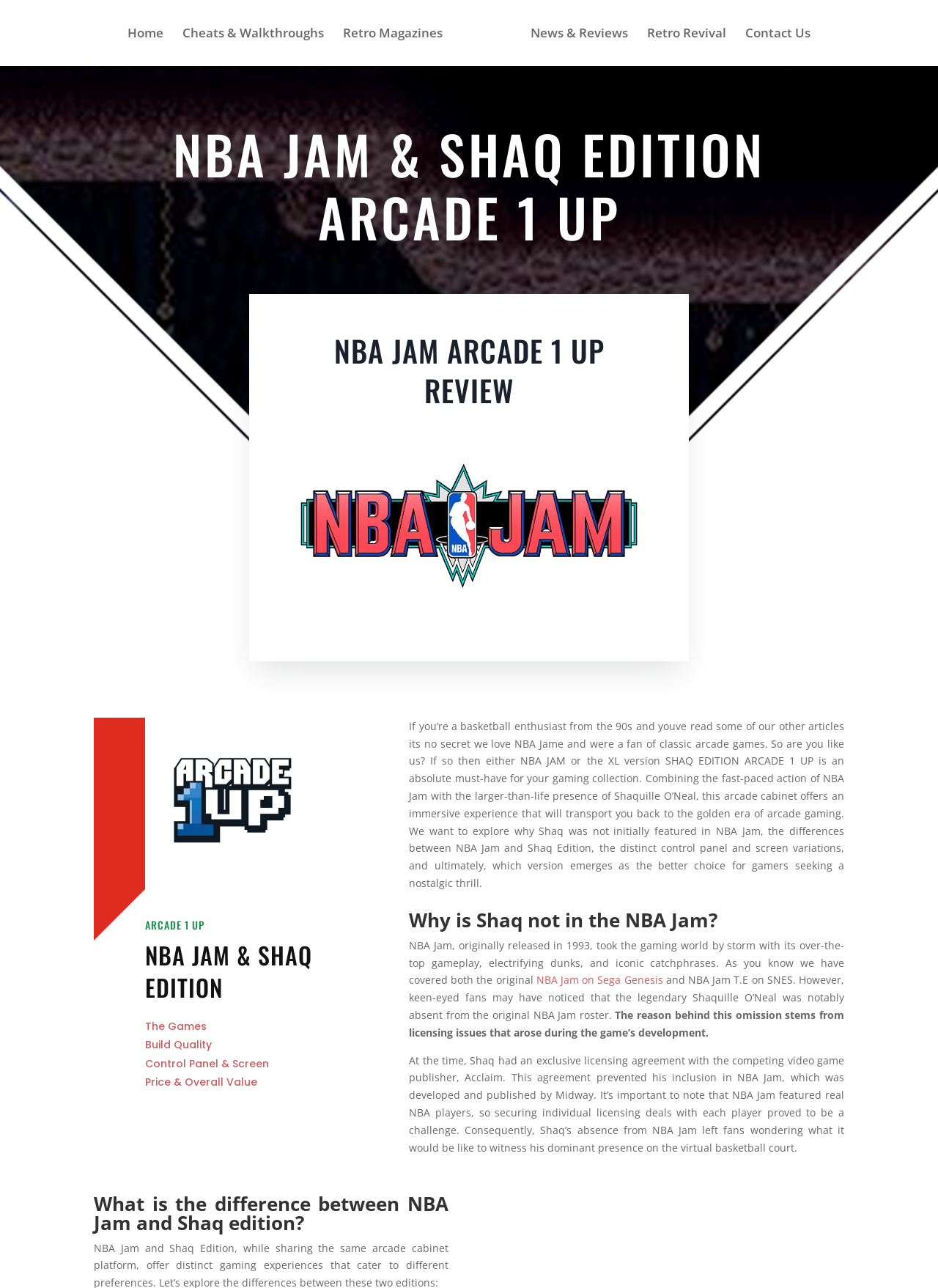What is the reason Shaquille O'Neal was not in the original NBA Jam?
Answer the question with a thorough and detailed explanation.

According to the text on the webpage, Shaquille O'Neal was not in the original NBA Jam because of licensing issues. Specifically, he had an exclusive agreement with Acclaim, a competing video game publisher, which prevented his inclusion in NBA Jam, which was developed and published by Midway.